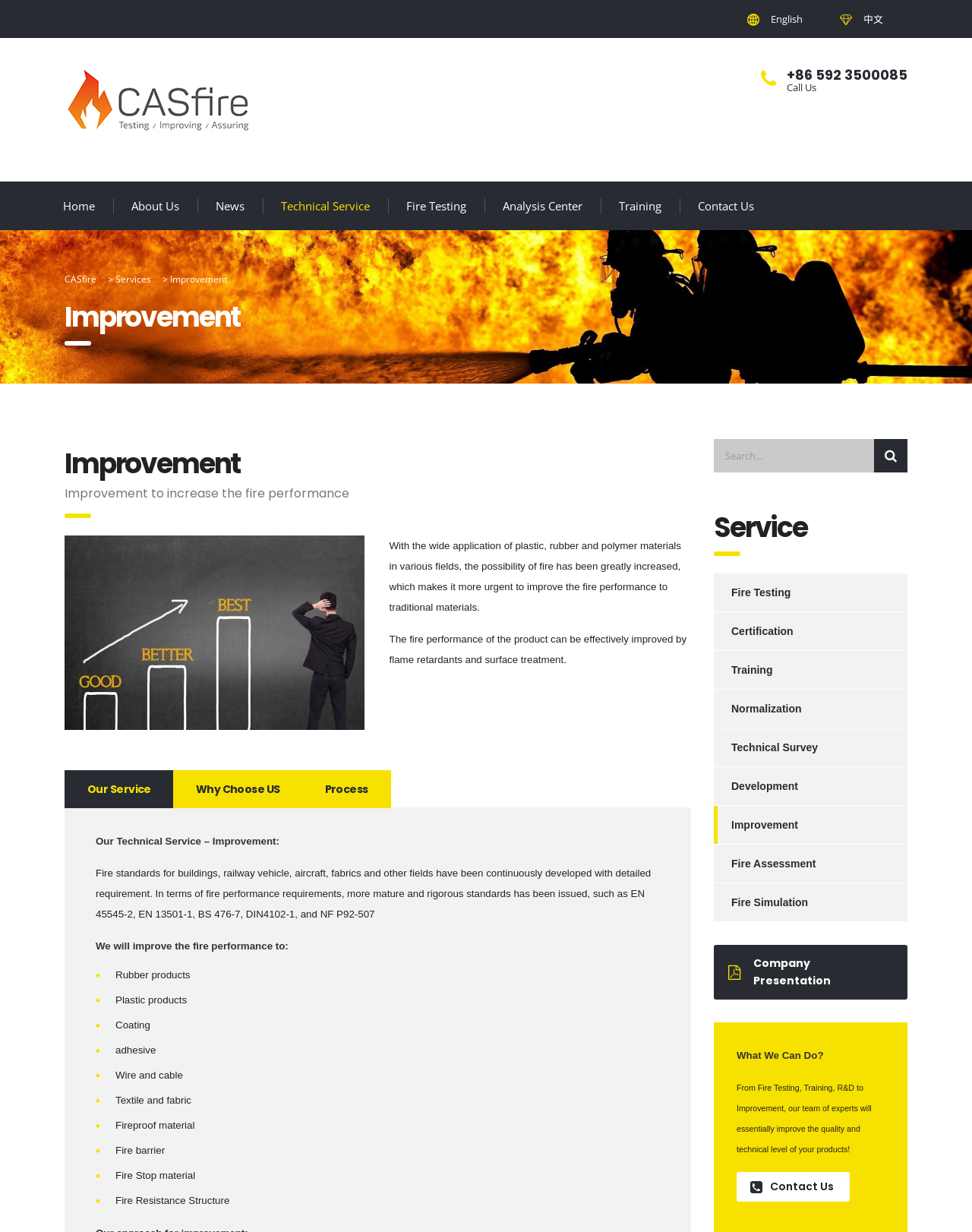Please identify the bounding box coordinates of the clickable area that will fulfill the following instruction: "Search for something". The coordinates should be in the format of four float numbers between 0 and 1, i.e., [left, top, right, bottom].

[0.734, 0.356, 0.934, 0.383]